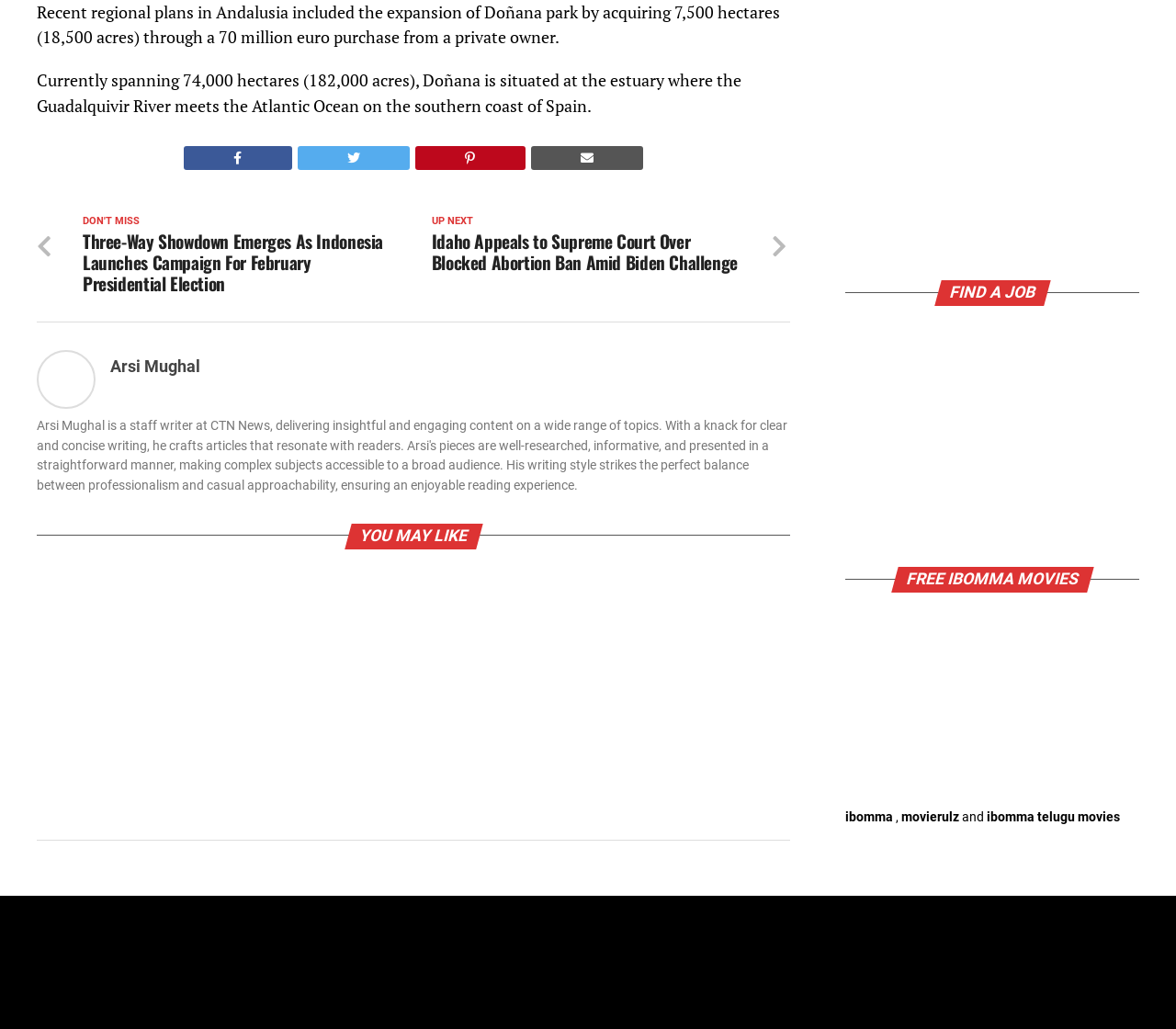What is the name of the author mentioned on the webpage?
With the help of the image, please provide a detailed response to the question.

The author's name can be found next to their avatar image, which is located below the first two paragraphs of the webpage.